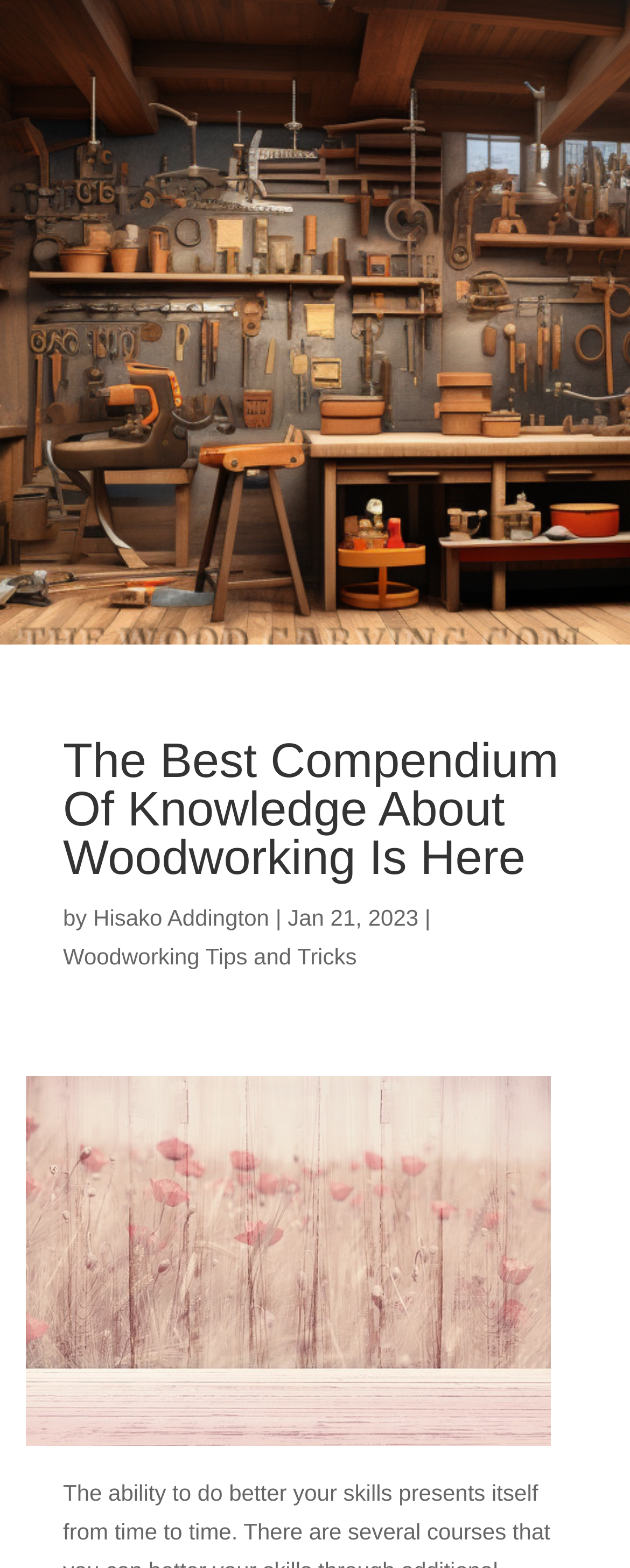Extract the primary headline from the webpage and present its text.

The Best Compendium Of Knowledge About Woodworking Is Here